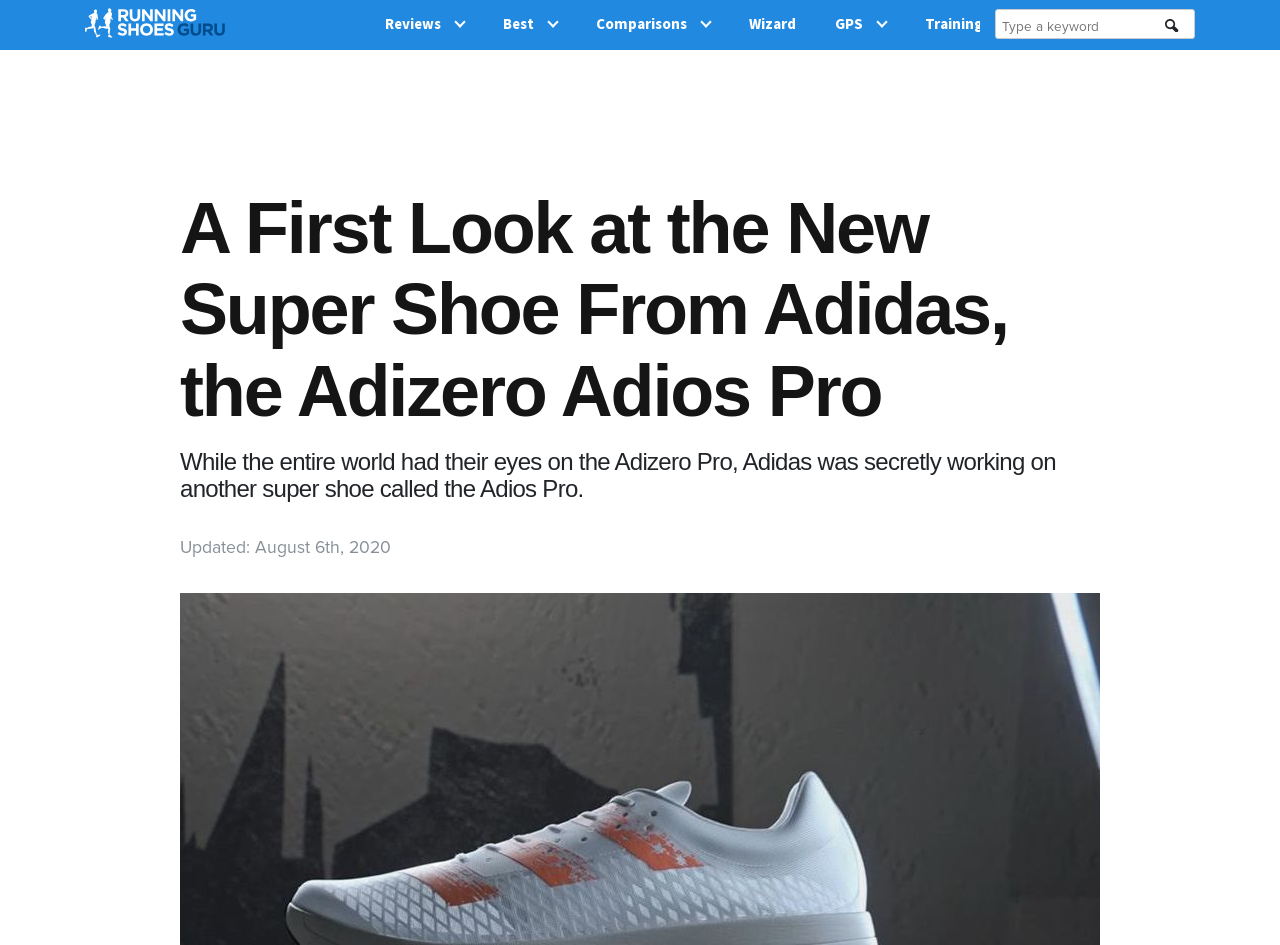Generate the title text from the webpage.

A First Look at the New Super Shoe From Adidas, the Adizero Adios Pro